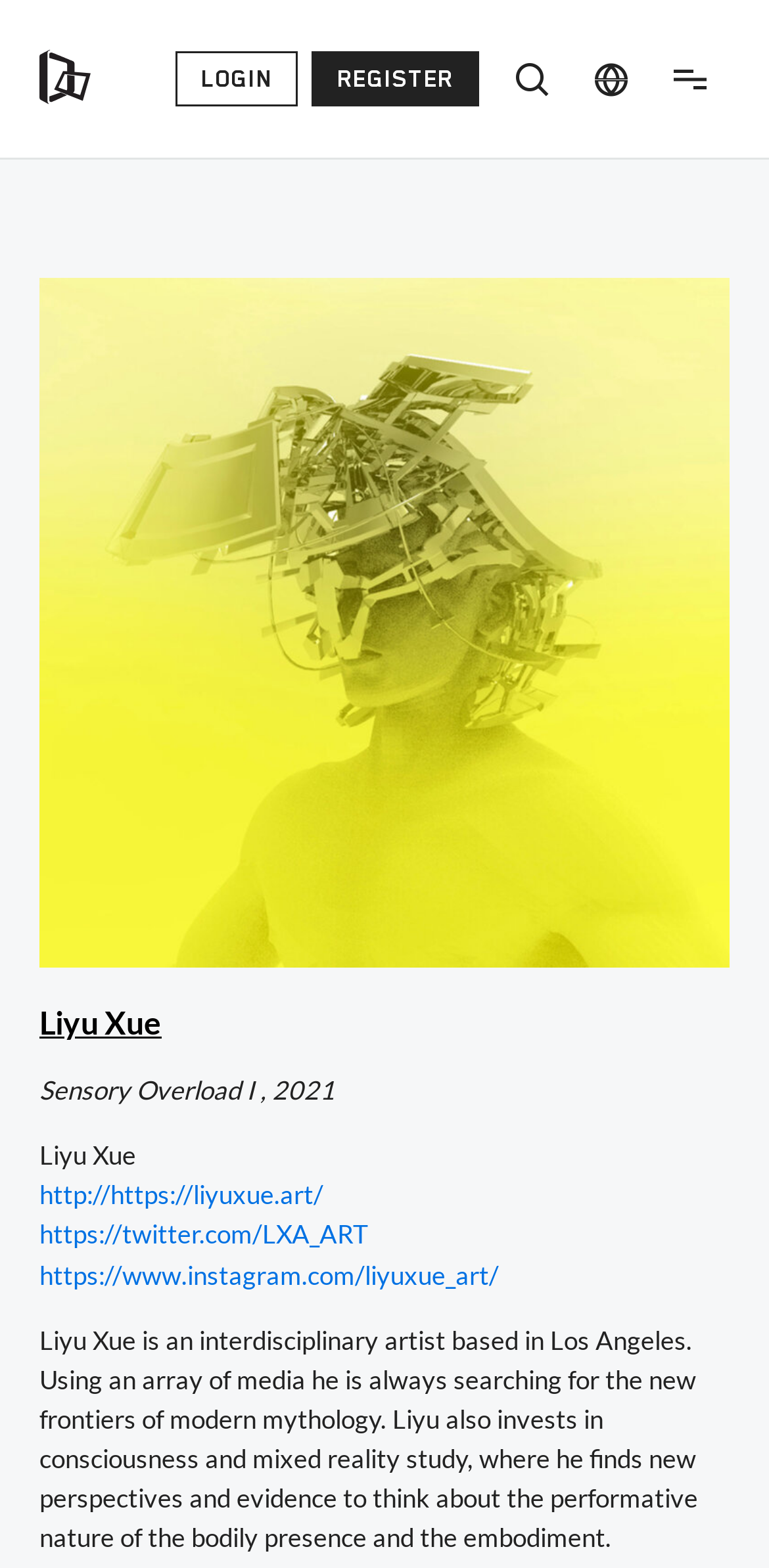Reply to the question with a single word or phrase:
How many navigation links are provided at the top?

3